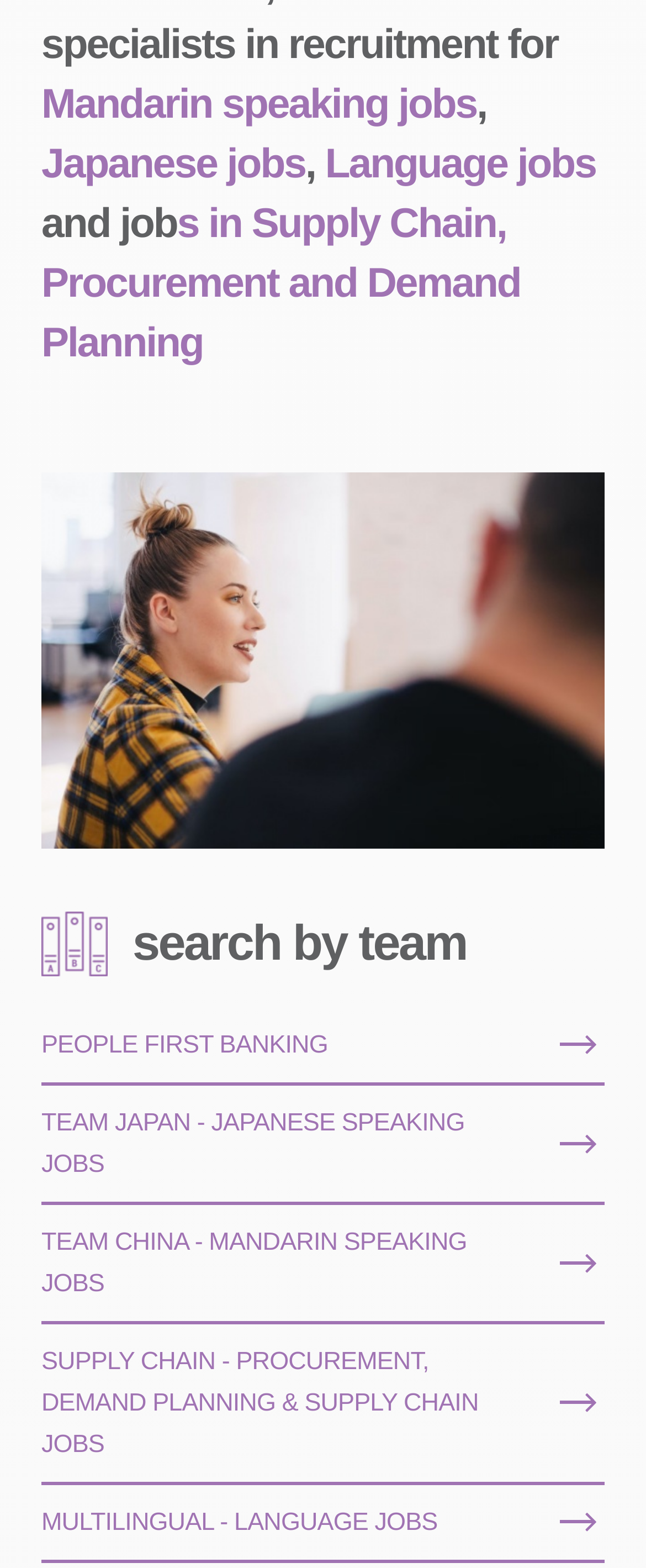What languages are featured in job categories? Please answer the question using a single word or phrase based on the image.

Mandarin, Japanese, Multilingual